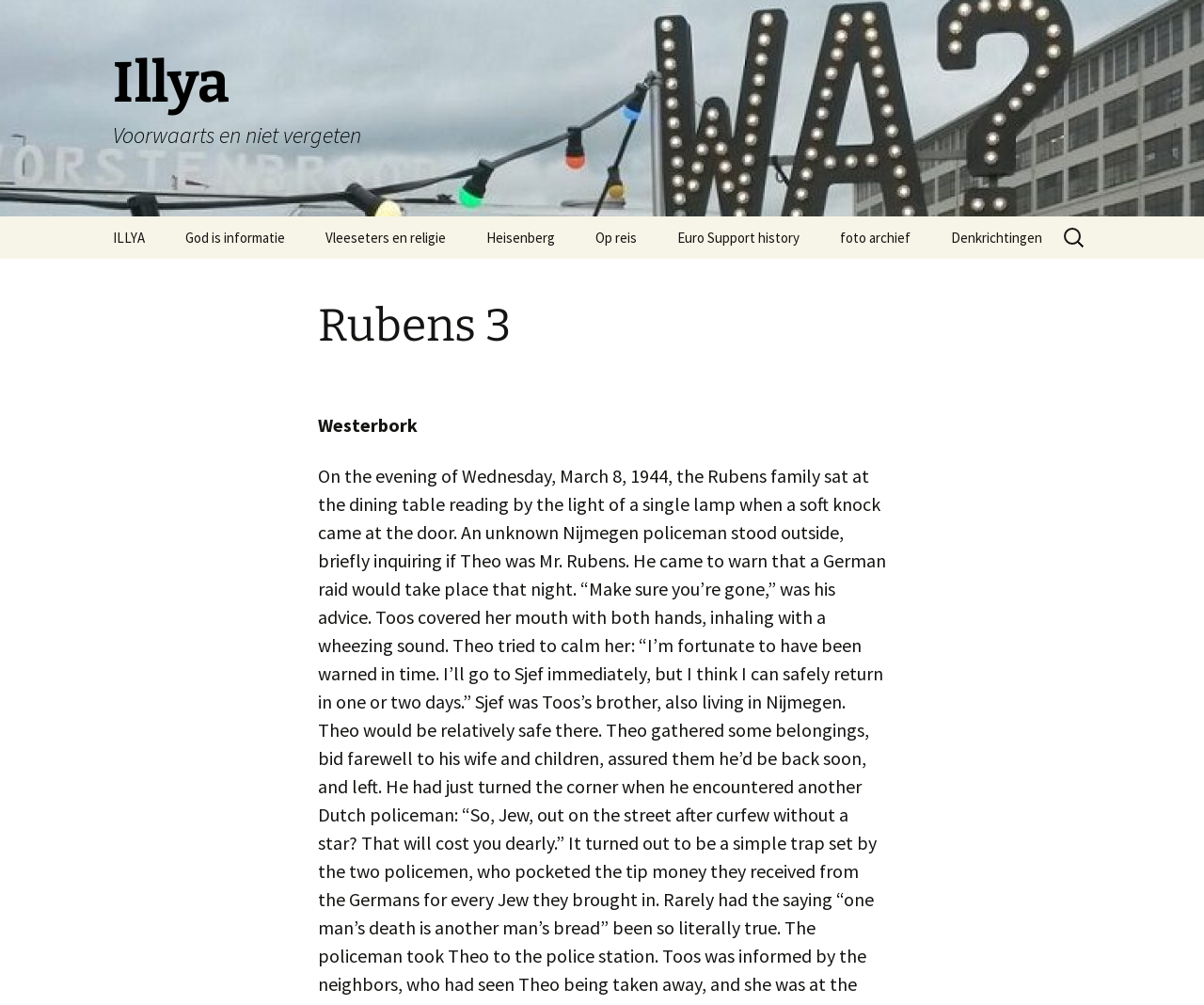Please find and report the bounding box coordinates of the element to click in order to perform the following action: "Go to the page about Illya Voorwaarts en niet vergeten". The coordinates should be expressed as four float numbers between 0 and 1, in the format [left, top, right, bottom].

[0.078, 0.0, 0.922, 0.215]